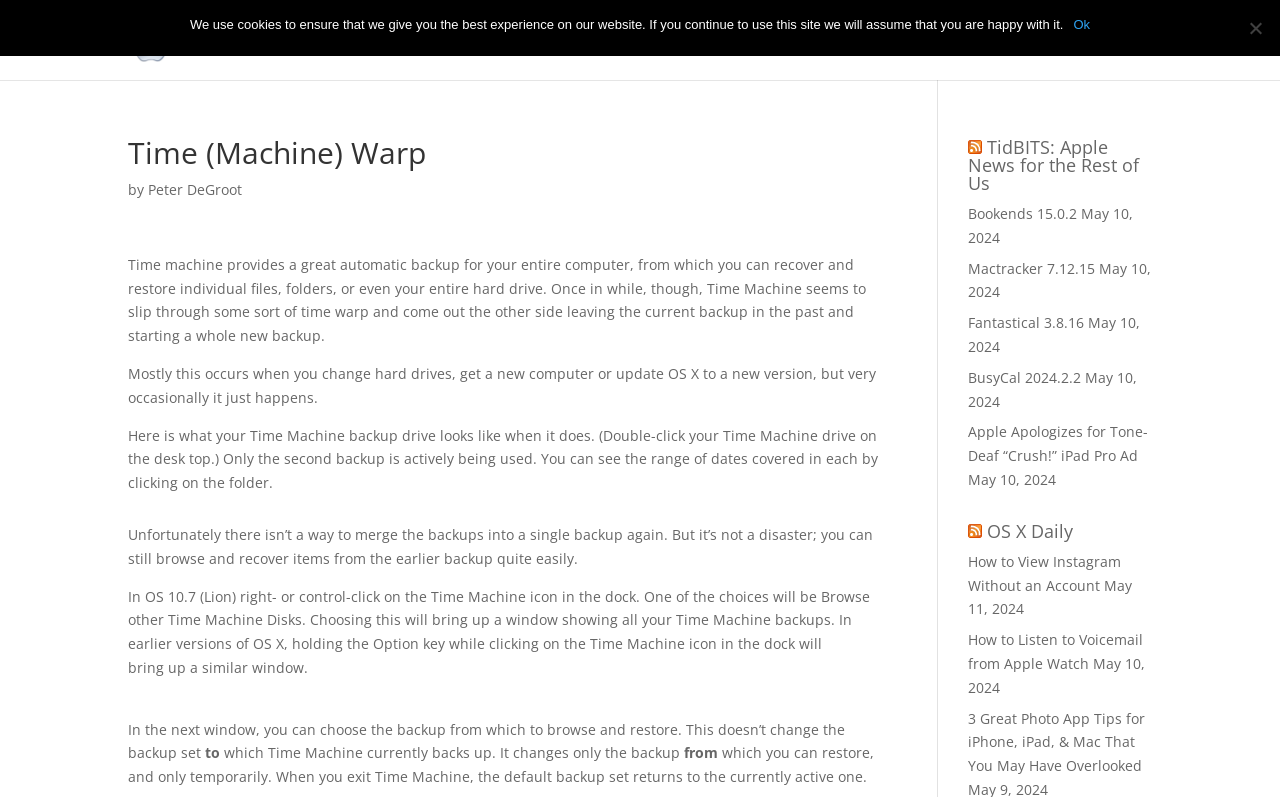Please specify the bounding box coordinates in the format (top-left x, top-left y, bottom-right x, bottom-right y), with values ranging from 0 to 1. Identify the bounding box for the UI component described as follows: OS X Daily

[0.771, 0.651, 0.838, 0.681]